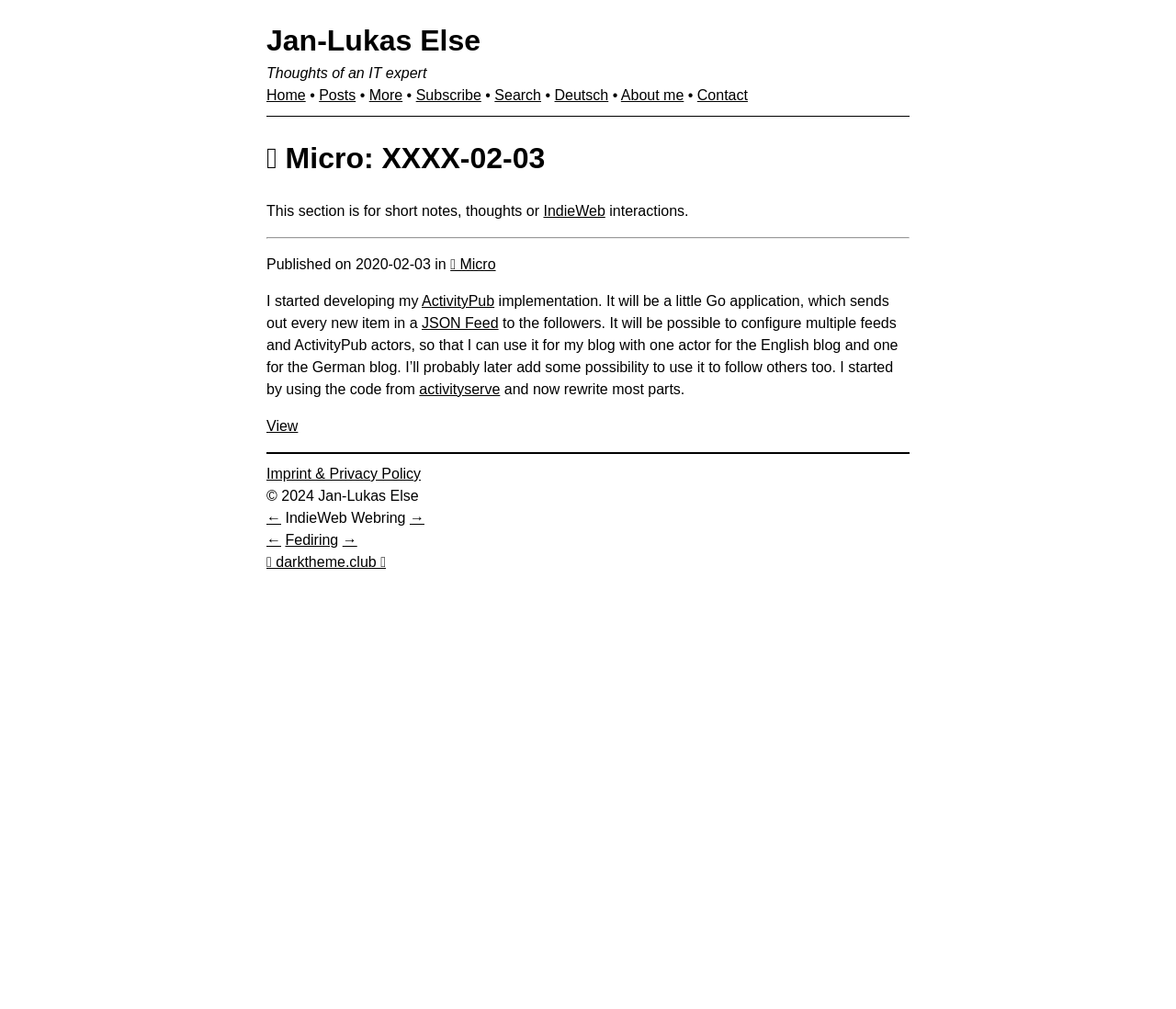Please provide a brief answer to the following inquiry using a single word or phrase:
What is the date of publication?

2020-02-03